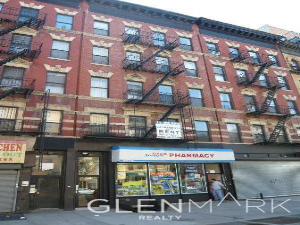What type of business is on the ground level?
Based on the image, answer the question with as much detail as possible.

The caption explicitly states that the ground level of the building is occupied by a pharmacy, which is clearly labeled with a sign that reads 'PHARMACY', indicating its function as a neighborhood convenience.